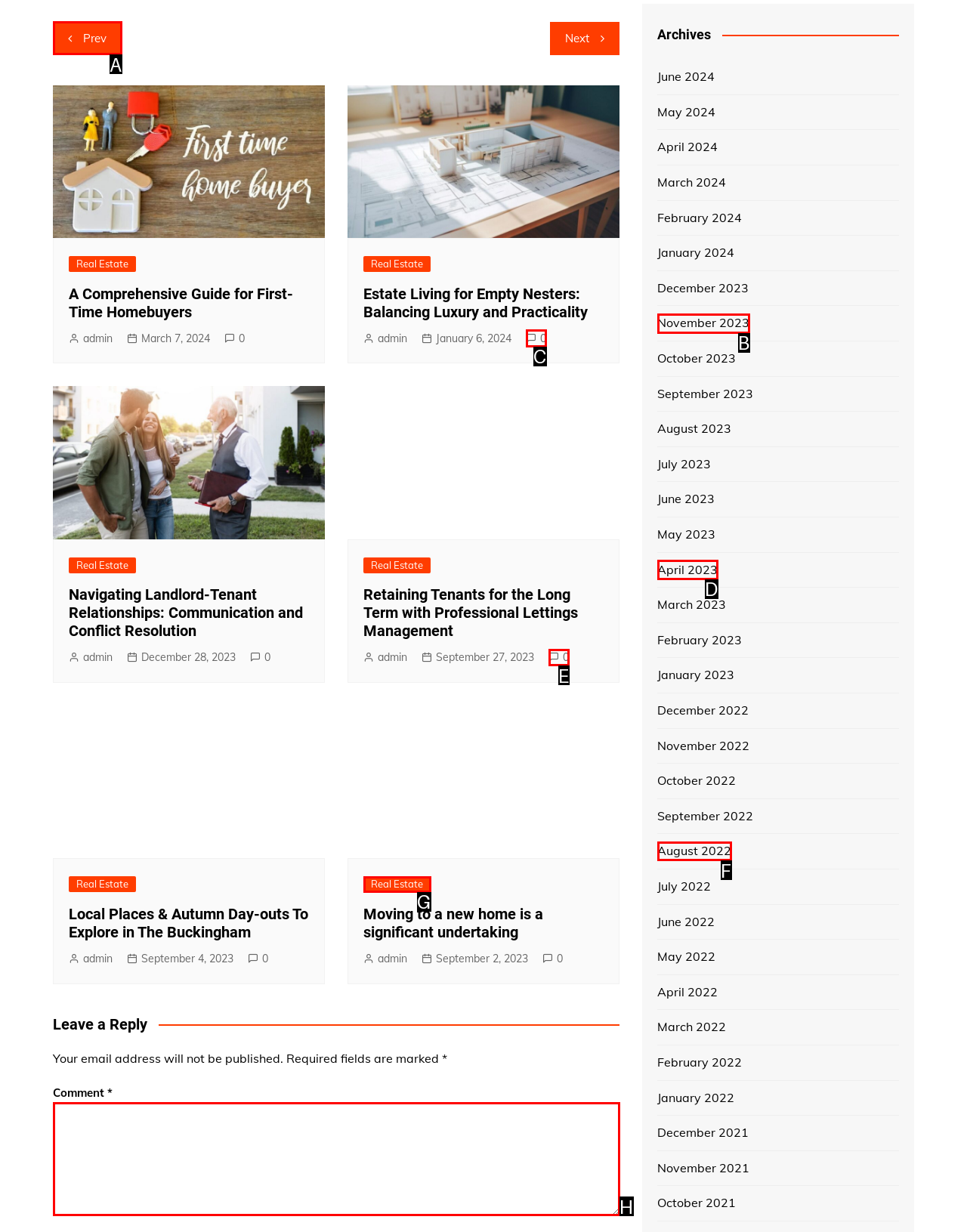Identify the letter of the UI element that corresponds to: parent_node: Comment * name="comment"
Respond with the letter of the option directly.

H